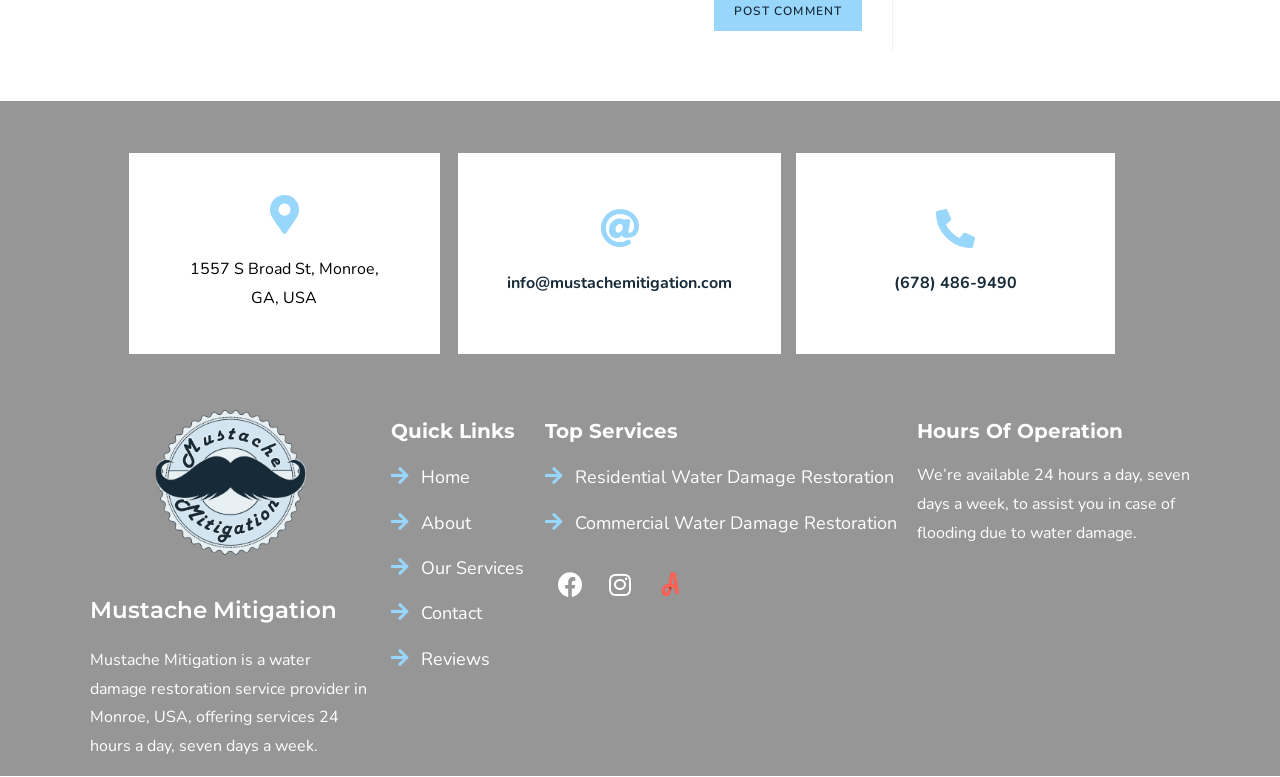Based on the element description, predict the bounding box coordinates (top-left x, top-left y, bottom-right x, bottom-right y) for the UI element in the screenshot: Contact

[0.305, 0.769, 0.41, 0.811]